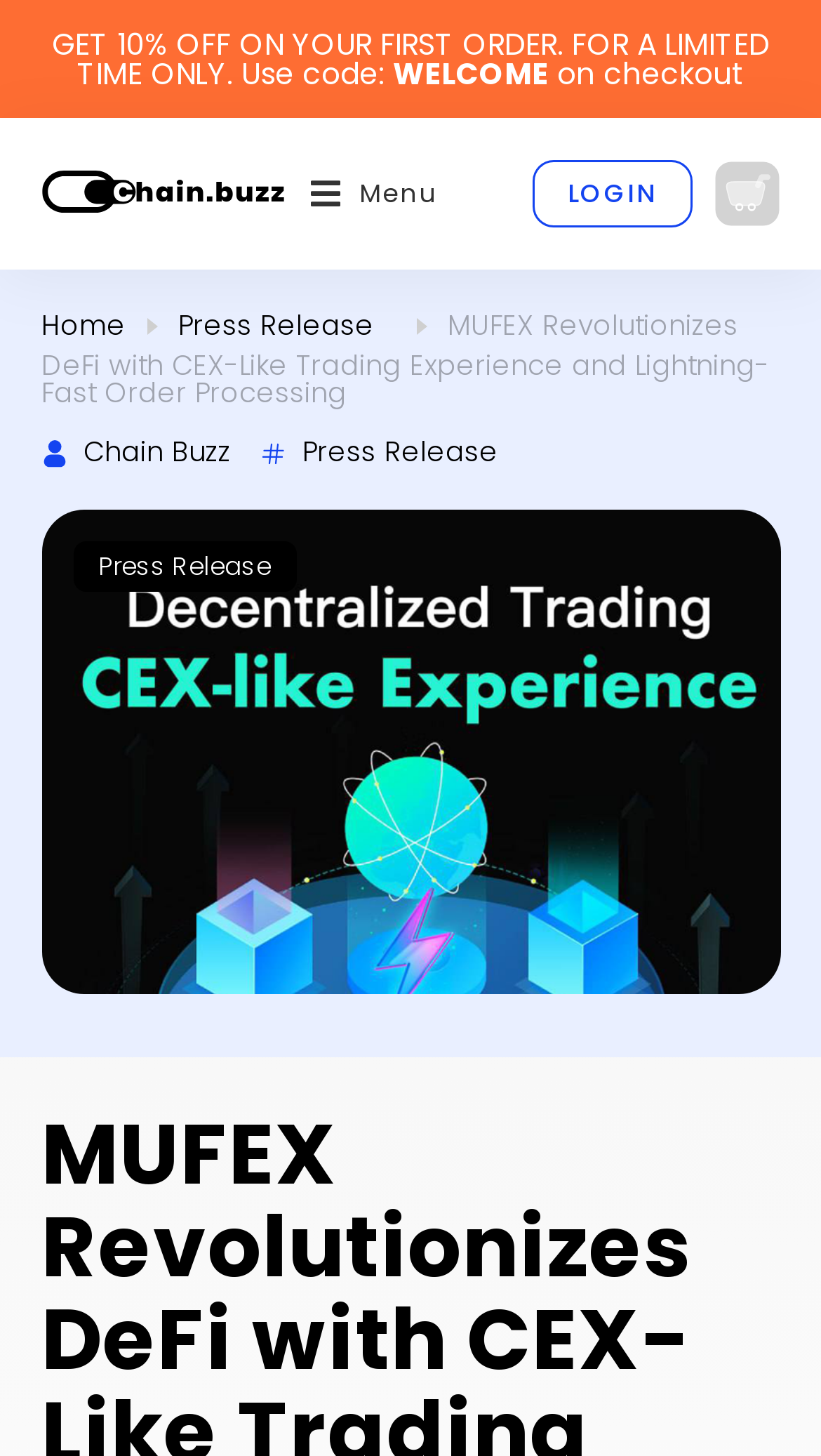Provide your answer in a single word or phrase: 
What is the discount offered on the first order?

10% OFF